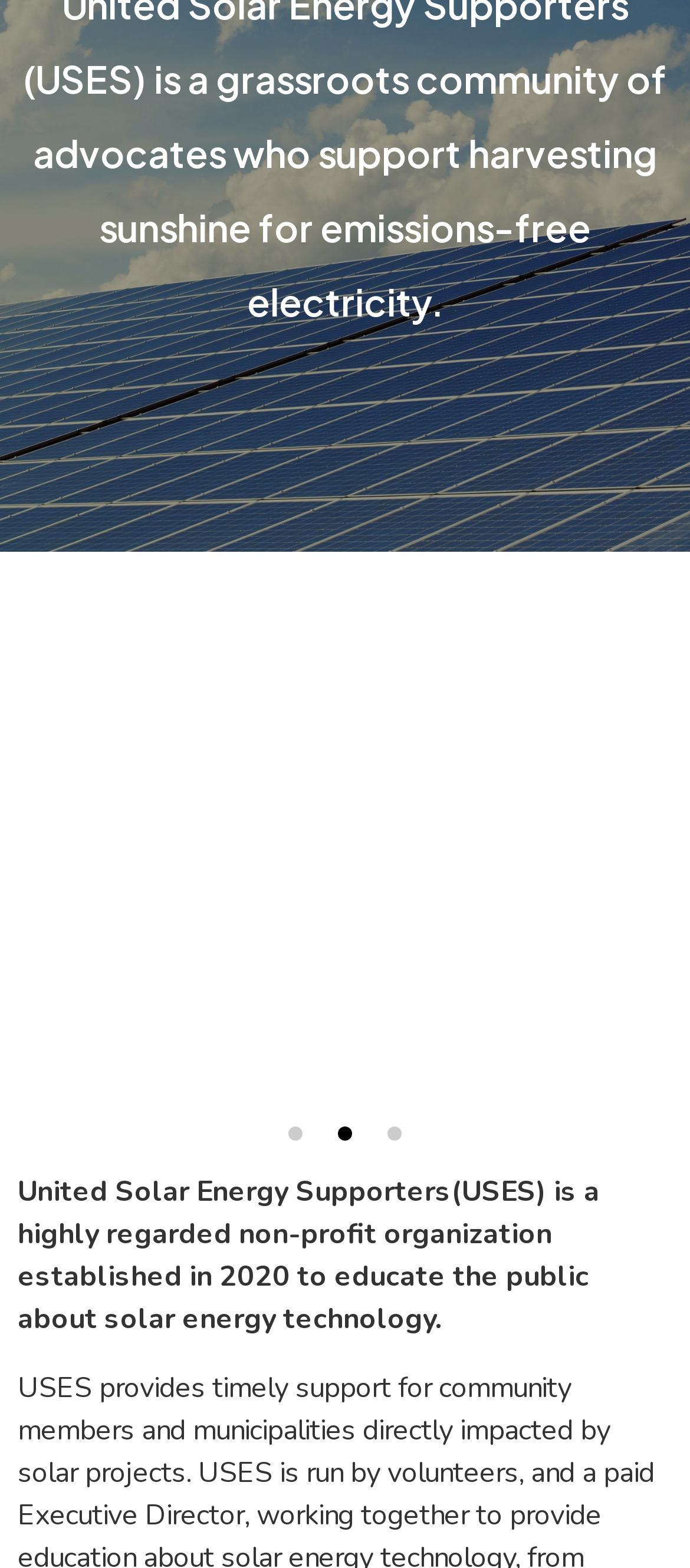Use one word or a short phrase to answer the question provided: 
What is the type of content on the webpage?

Article